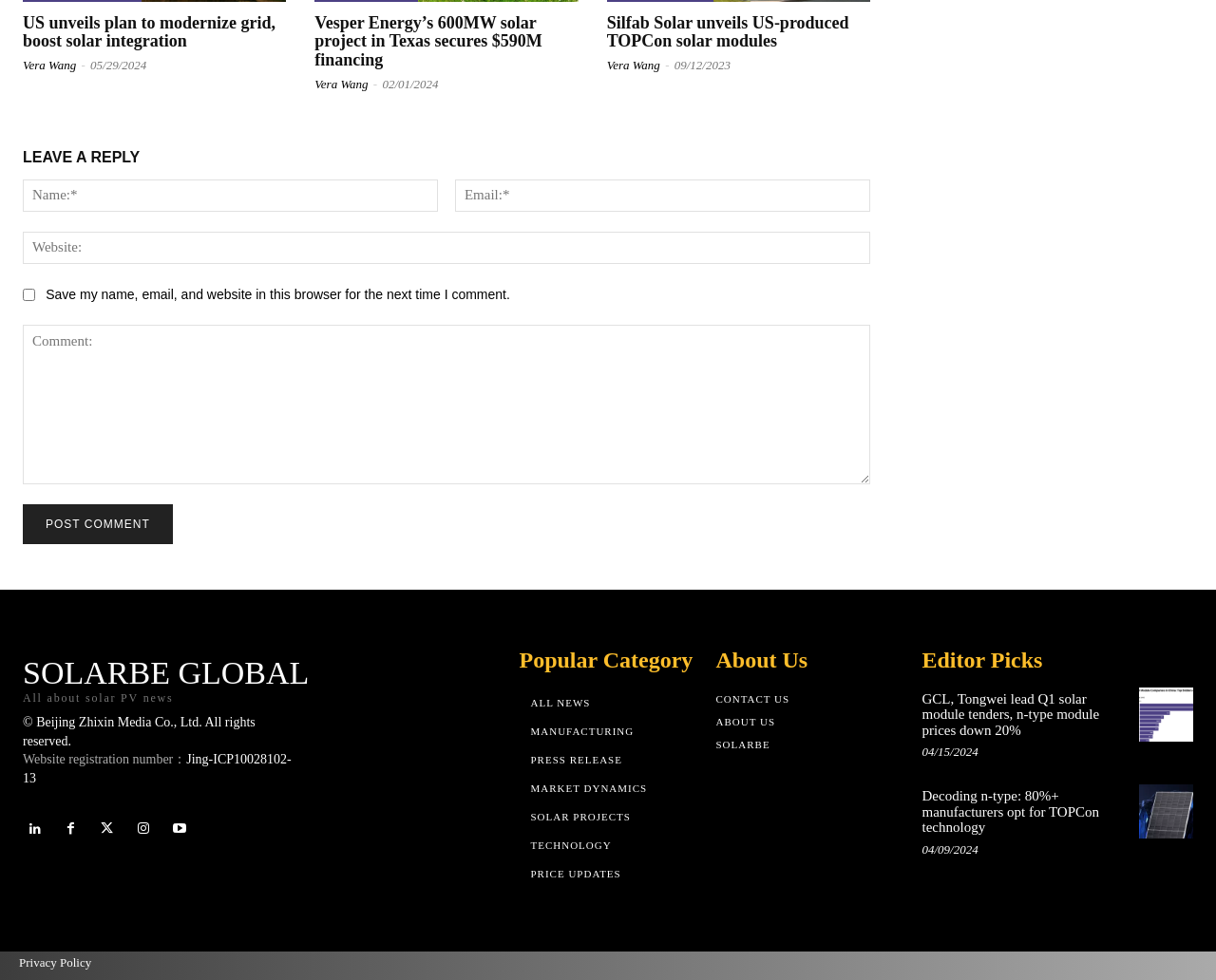Please identify the bounding box coordinates of the clickable element to fulfill the following instruction: "View the 'About Us' page". The coordinates should be four float numbers between 0 and 1, i.e., [left, top, right, bottom].

[0.589, 0.659, 0.664, 0.689]